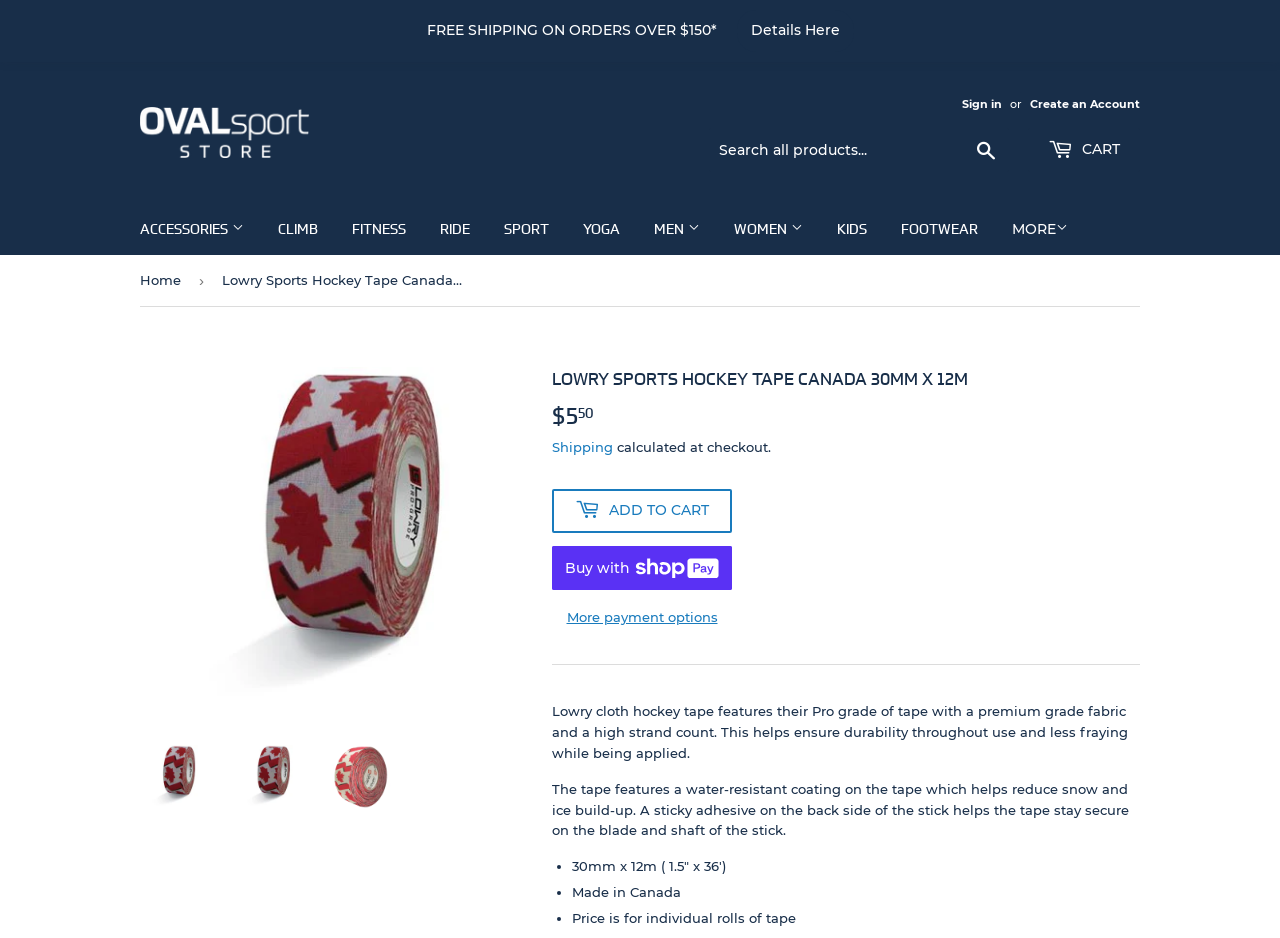Highlight the bounding box coordinates of the region I should click on to meet the following instruction: "View product details".

[0.109, 0.794, 0.16, 0.863]